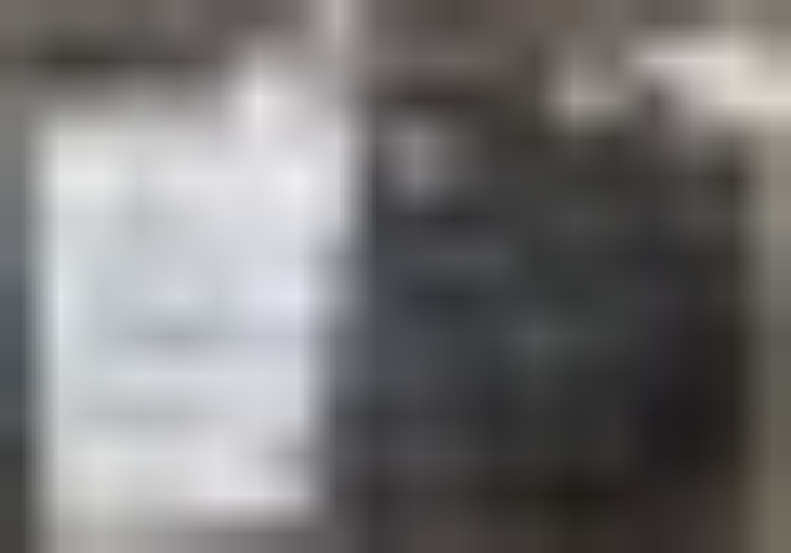Offer a detailed narrative of the scene shown in the image.

The image features a well-organized crafting guide displayed on a light background. On the left side, a vertical list outlines instructions for creating a decorative door hanger, with the title "Instructions:" serving as a header. Each step is indicated with bullet points, suggesting a methodical approach to the crafting project. The steps include painting the door hanger, adhering embellishments, and adding decorative elements such as glitter and gems, ensuring a whimsical and personalized touch to the final product.

On the right side of the image, a dark wooden door hanger is partially visible, showcasing its textured surface, which is likely the focus of the crafting instructions. This arrangement emphasizes the connection between the guide and the physical project, inviting viewers to engage in creative crafting.